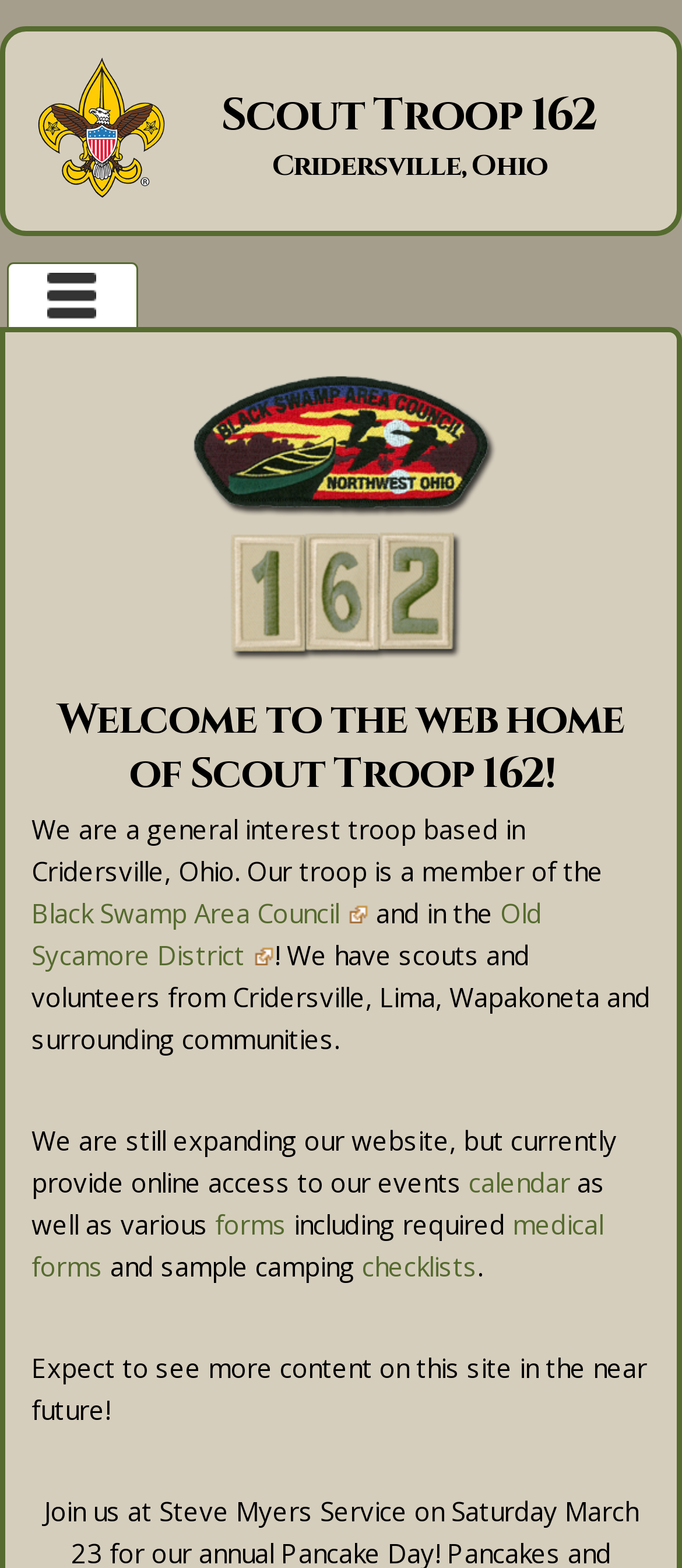Summarize the webpage in an elaborate manner.

The webpage is the home page of Boy Scout Troop 162, serving Cridersville, Ohio since 1999. At the top left, there is a Boy Scouts of America Gold Logo image. Next to it, there are two headings, "Scout Troop 162" and "Cridersville, Ohio", which are aligned horizontally. Below these headings, there is an "Open main menu" button.

When the main menu is opened, a section appears with a Black Swamp Area Council patch image and a heading "Welcome to the web home of Scout Troop 162!". Below this heading, there is a paragraph of text describing the troop, including its location and membership. The text also mentions the Black Swamp Area Council and the Old Sycamore District, with links to their external websites, each accompanied by an "External Link" image.

Further down, there is more text describing the website's current features, including online access to events and various forms, such as medical forms and sample camping checklists, with links to these resources. The text also mentions that the website is still expanding and promises more content in the near future.